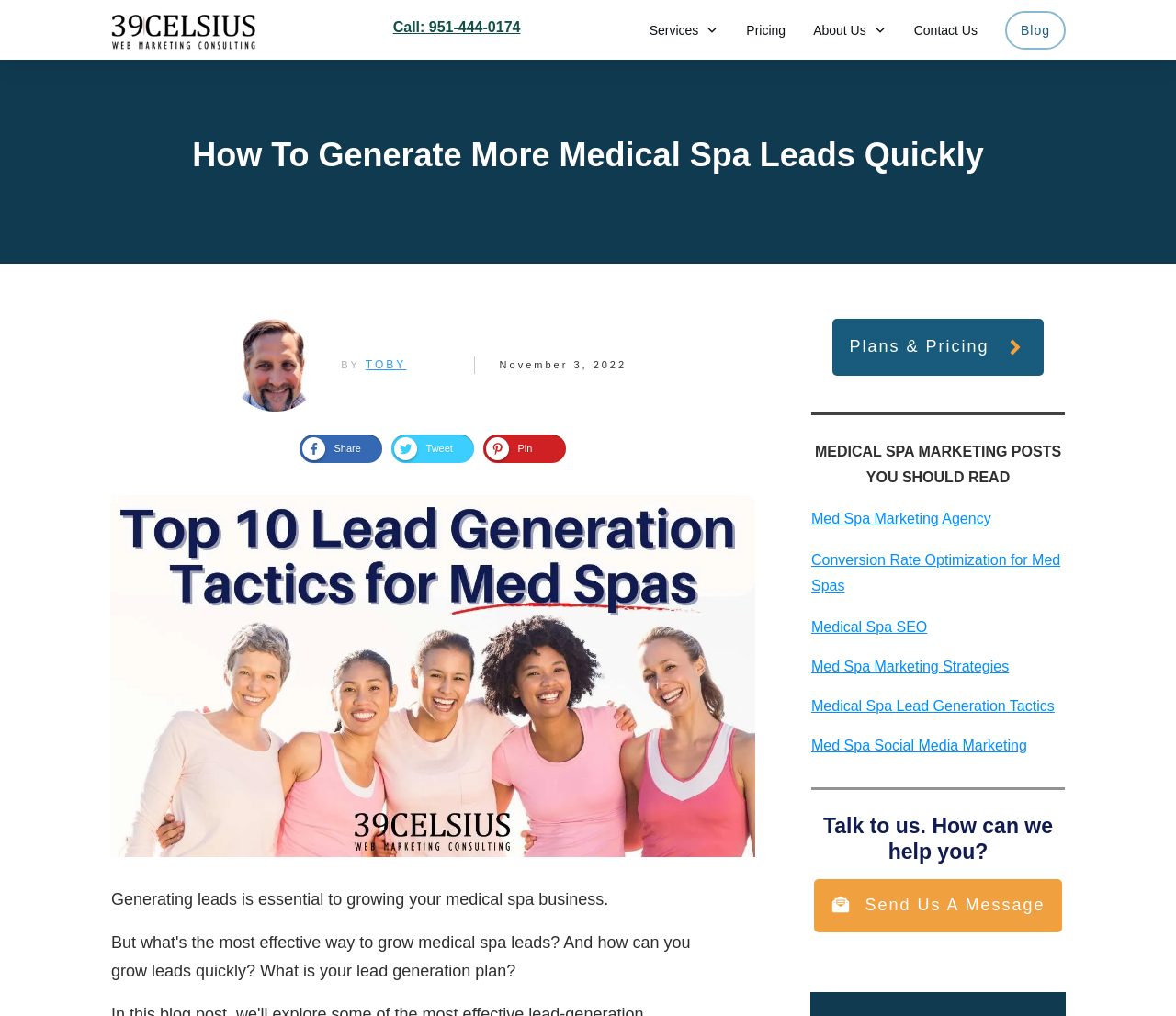Locate the bounding box coordinates of the area you need to click to fulfill this instruction: 'Call the phone number'. The coordinates must be in the form of four float numbers ranging from 0 to 1: [left, top, right, bottom].

[0.334, 0.019, 0.443, 0.034]